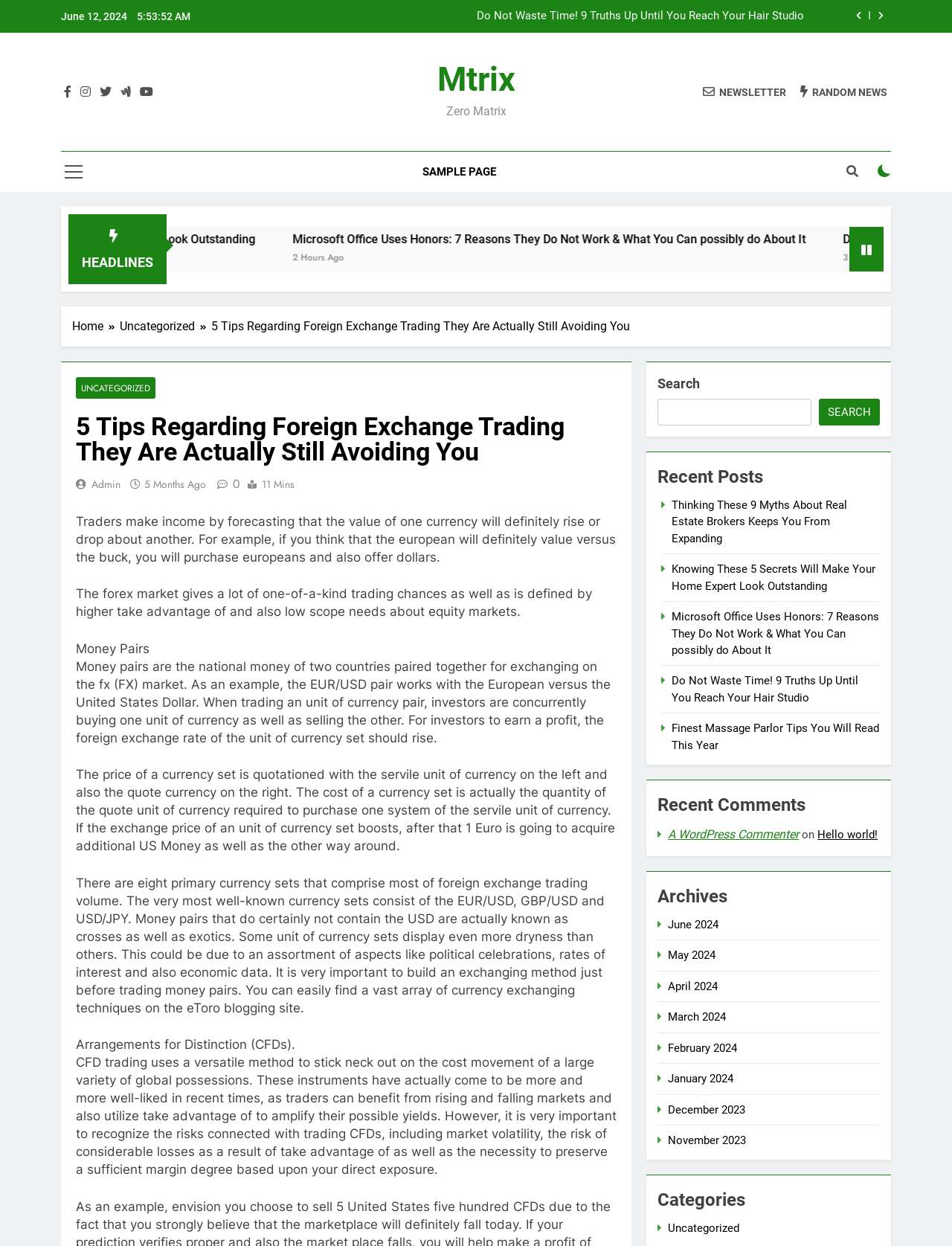What is the name of the author of the first comment?
Refer to the screenshot and deliver a thorough answer to the question presented.

The name of the author of the first comment can be found in the 'Recent Comments' section at the bottom of the webpage, where it says 'A WordPress Commenter'.